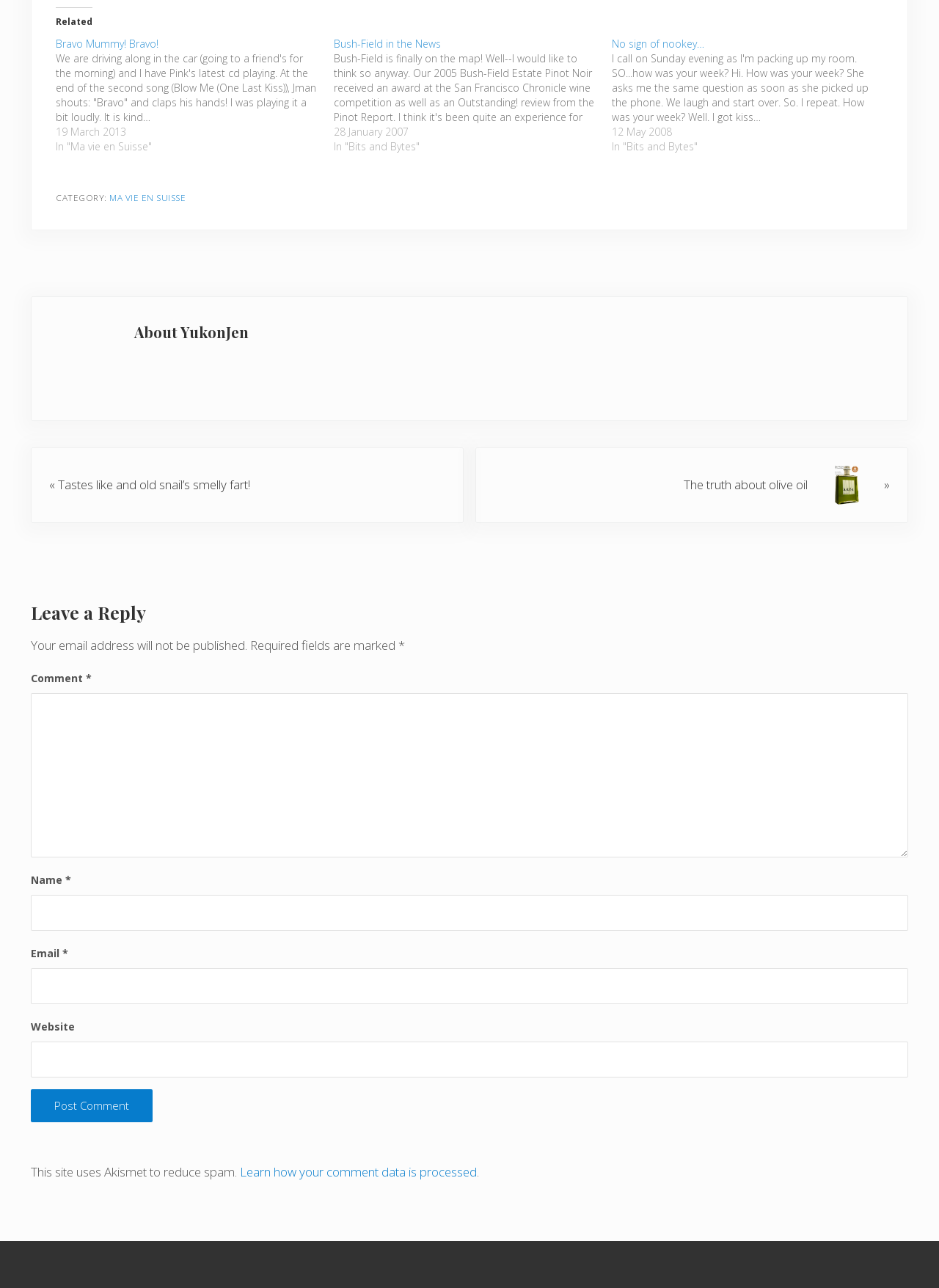Find the bounding box of the UI element described as: "name="submit" value="Post Comment"". The bounding box coordinates should be given as four float values between 0 and 1, i.e., [left, top, right, bottom].

[0.032, 0.845, 0.162, 0.871]